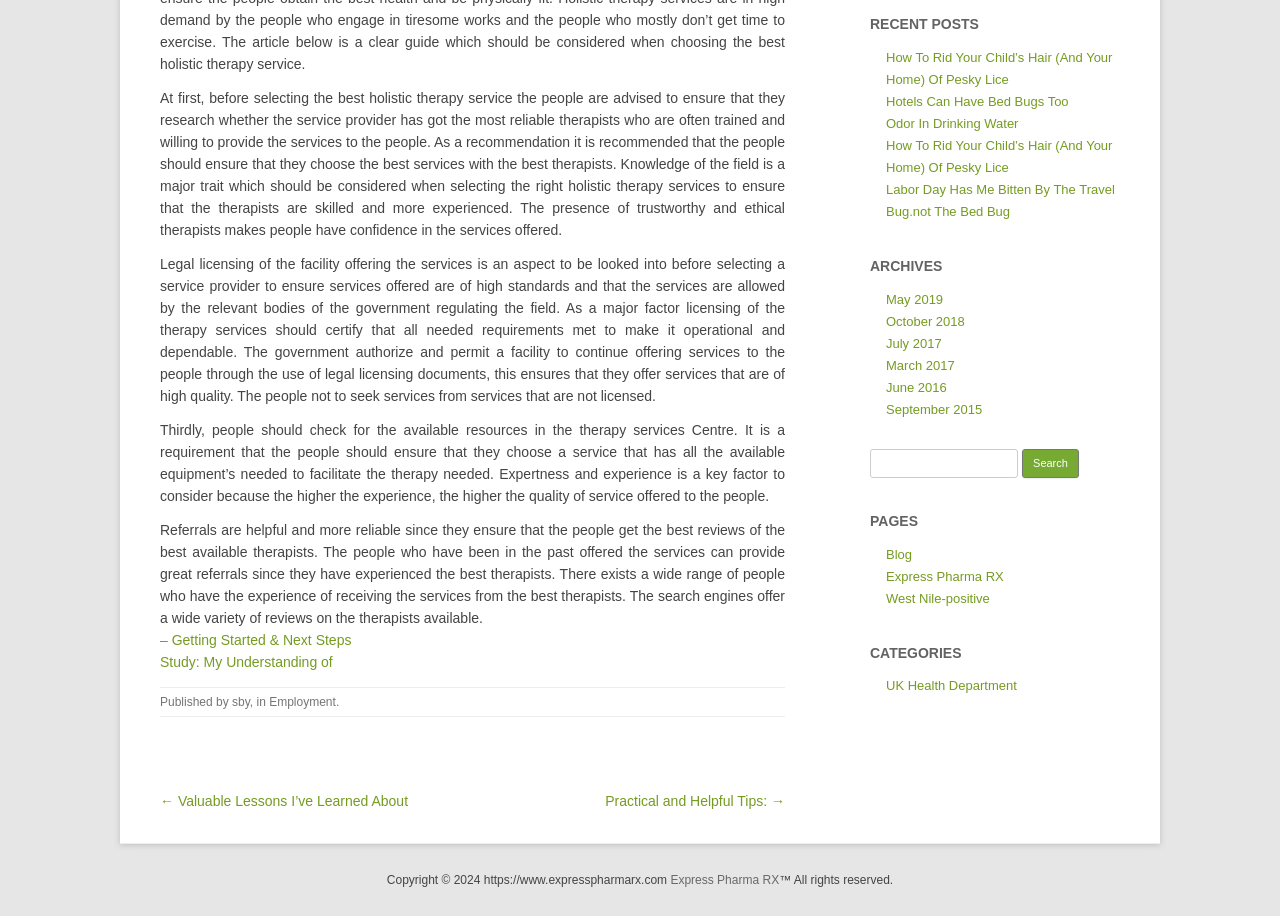Given the element description: "Employment", predict the bounding box coordinates of this UI element. The coordinates must be four float numbers between 0 and 1, given as [left, top, right, bottom].

[0.21, 0.759, 0.262, 0.774]